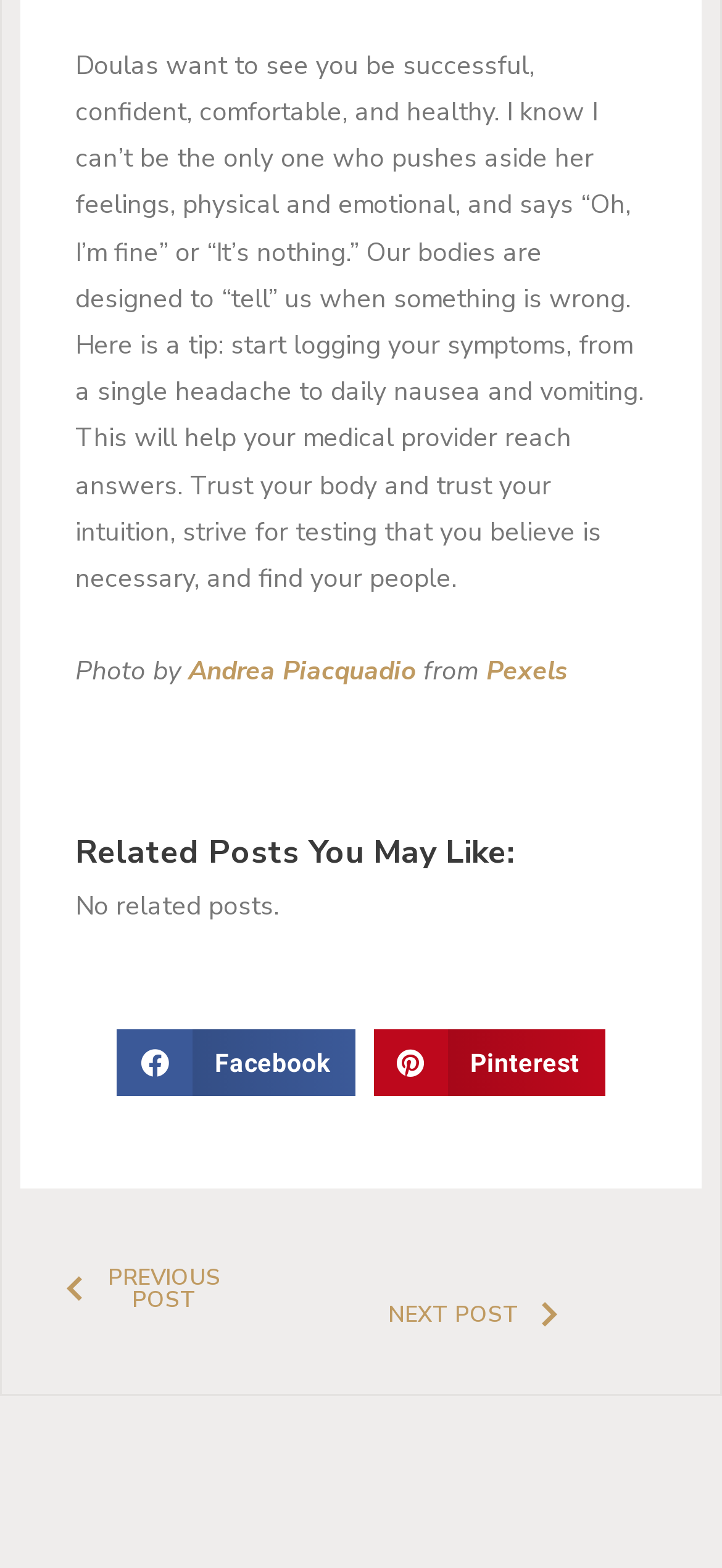From the given element description: "Previous post", find the bounding box for the UI element. Provide the coordinates as four float numbers between 0 and 1, in the order [left, top, right, bottom].

[0.033, 0.785, 0.36, 0.858]